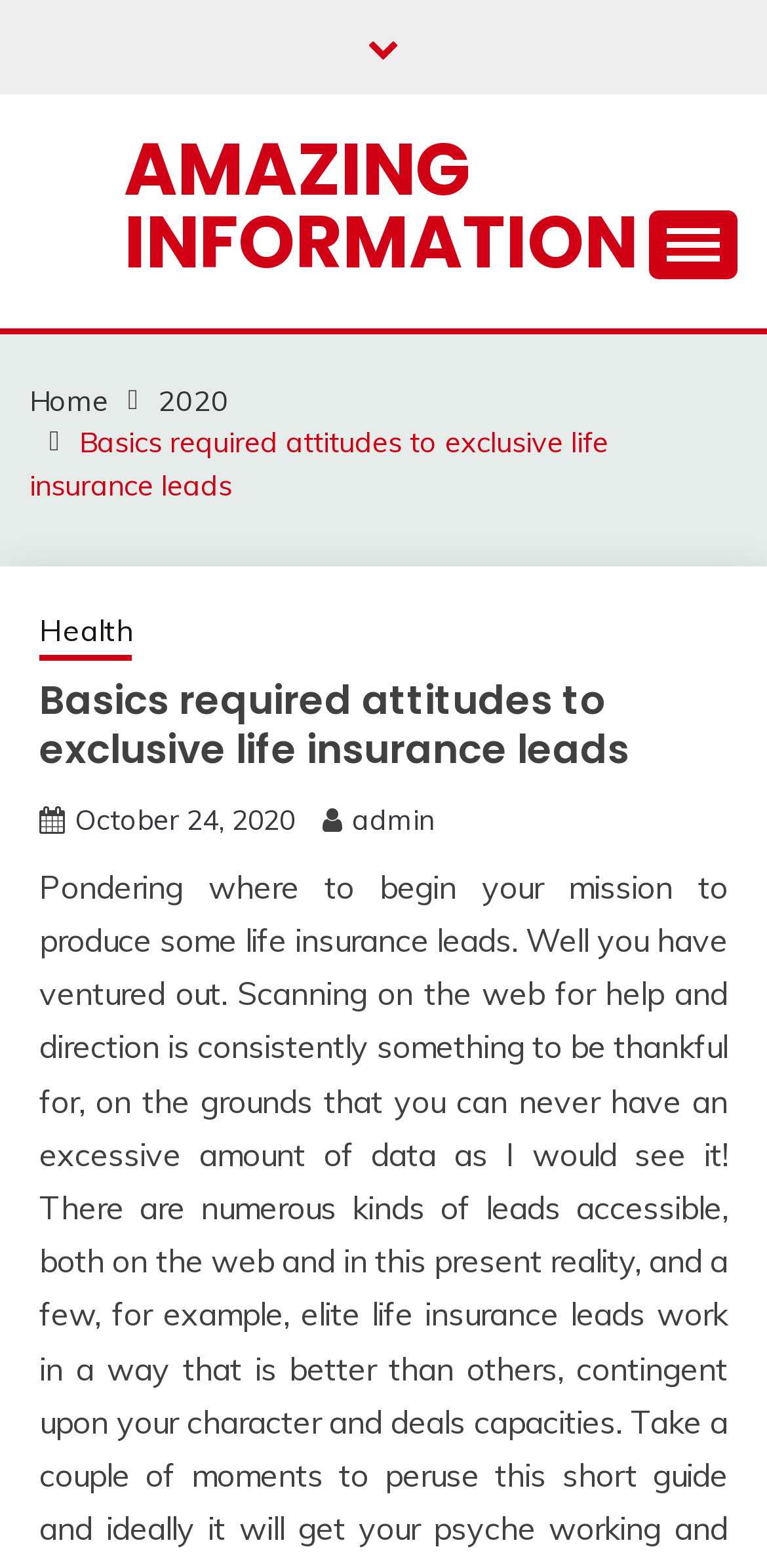Please mark the clickable region by giving the bounding box coordinates needed to complete this instruction: "Subscribe to newsletter".

None